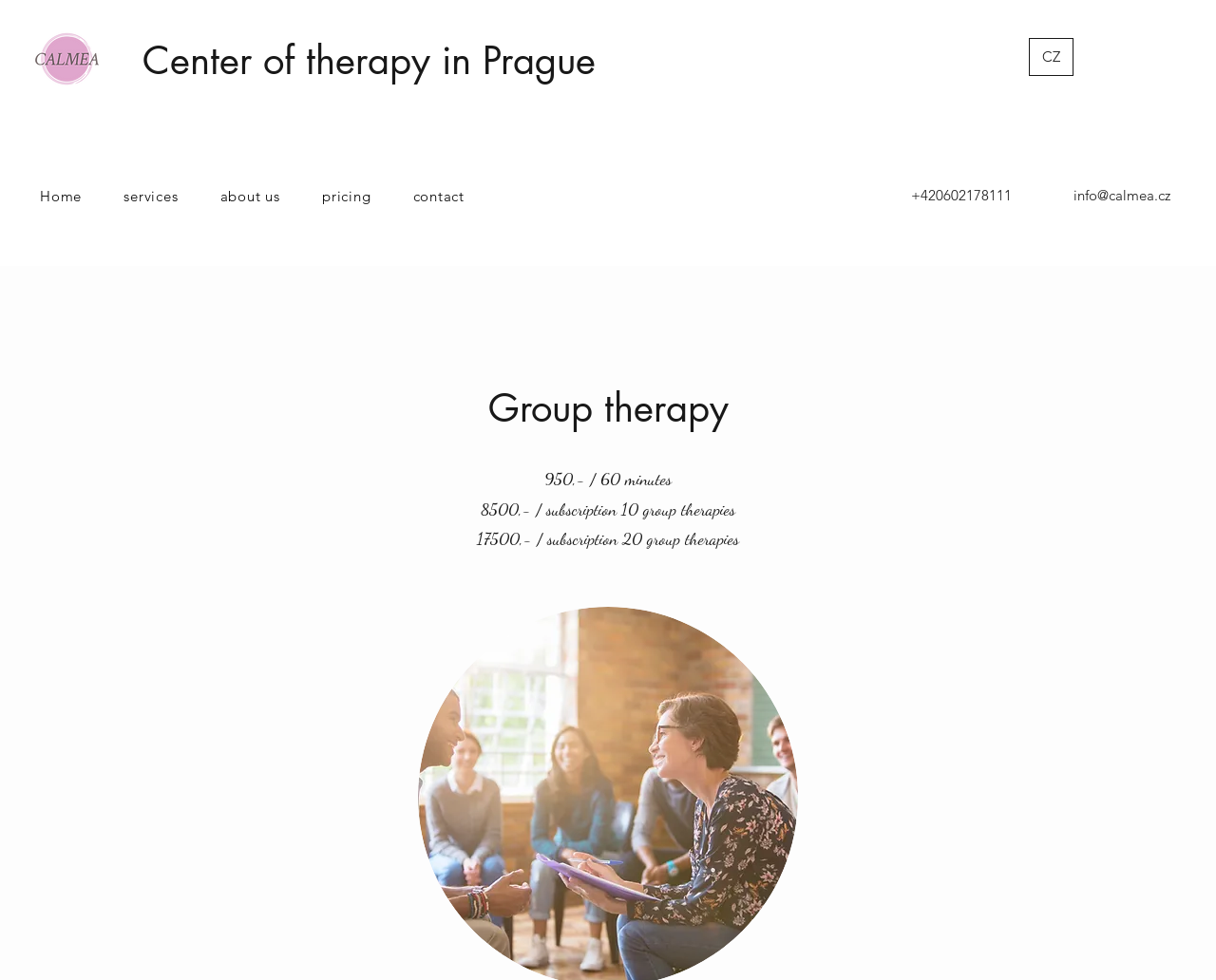Can you identify the bounding box coordinates of the clickable region needed to carry out this instruction: 'switch to Czech language'? The coordinates should be four float numbers within the range of 0 to 1, stated as [left, top, right, bottom].

[0.846, 0.039, 0.883, 0.078]